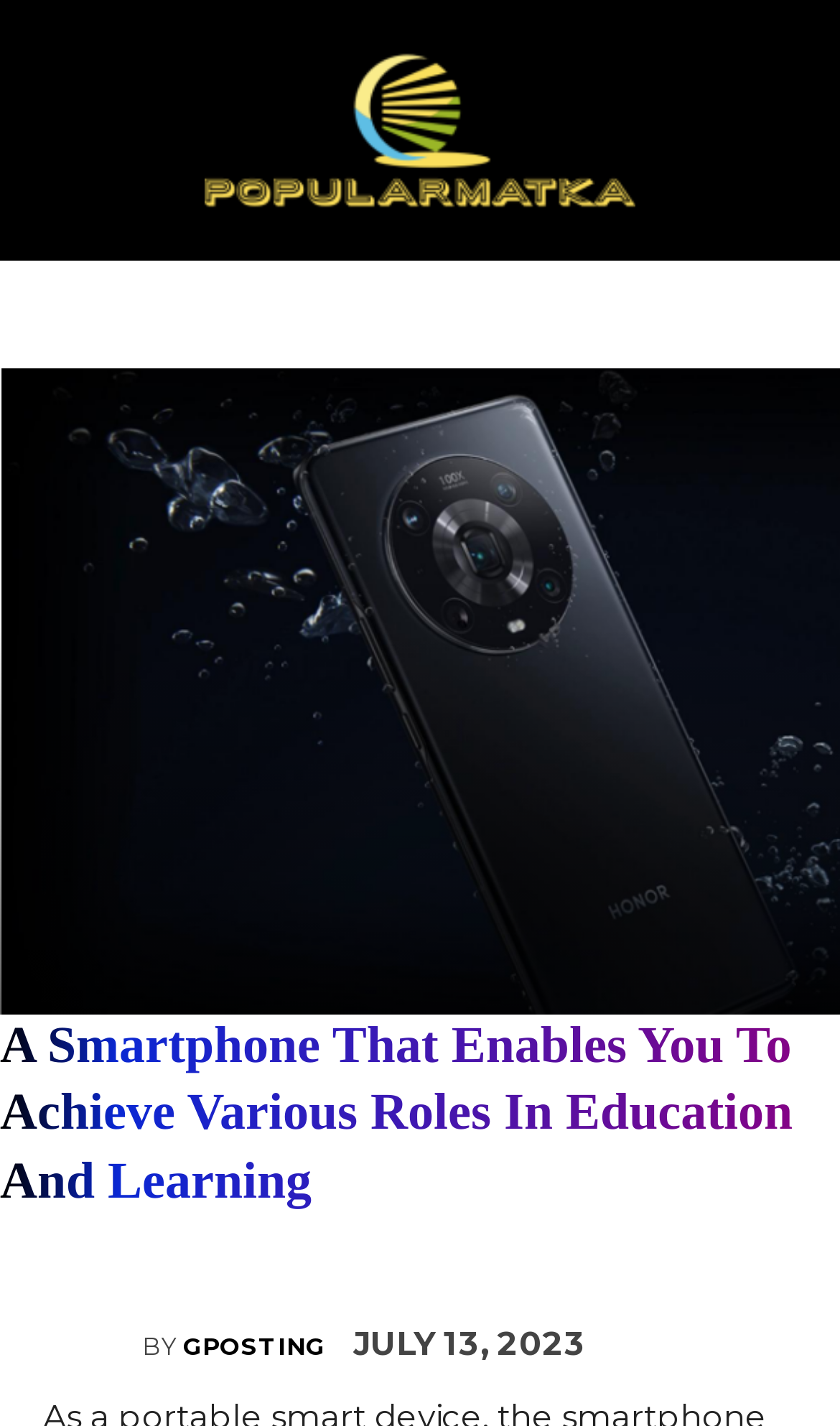Given the element description parent_node: BY title="Gposting", identify the bounding box coordinates for the UI element on the webpage screenshot. The format should be (top-left x, top-left y, bottom-right x, bottom-right y), with values between 0 and 1.

[0.051, 0.914, 0.169, 0.974]